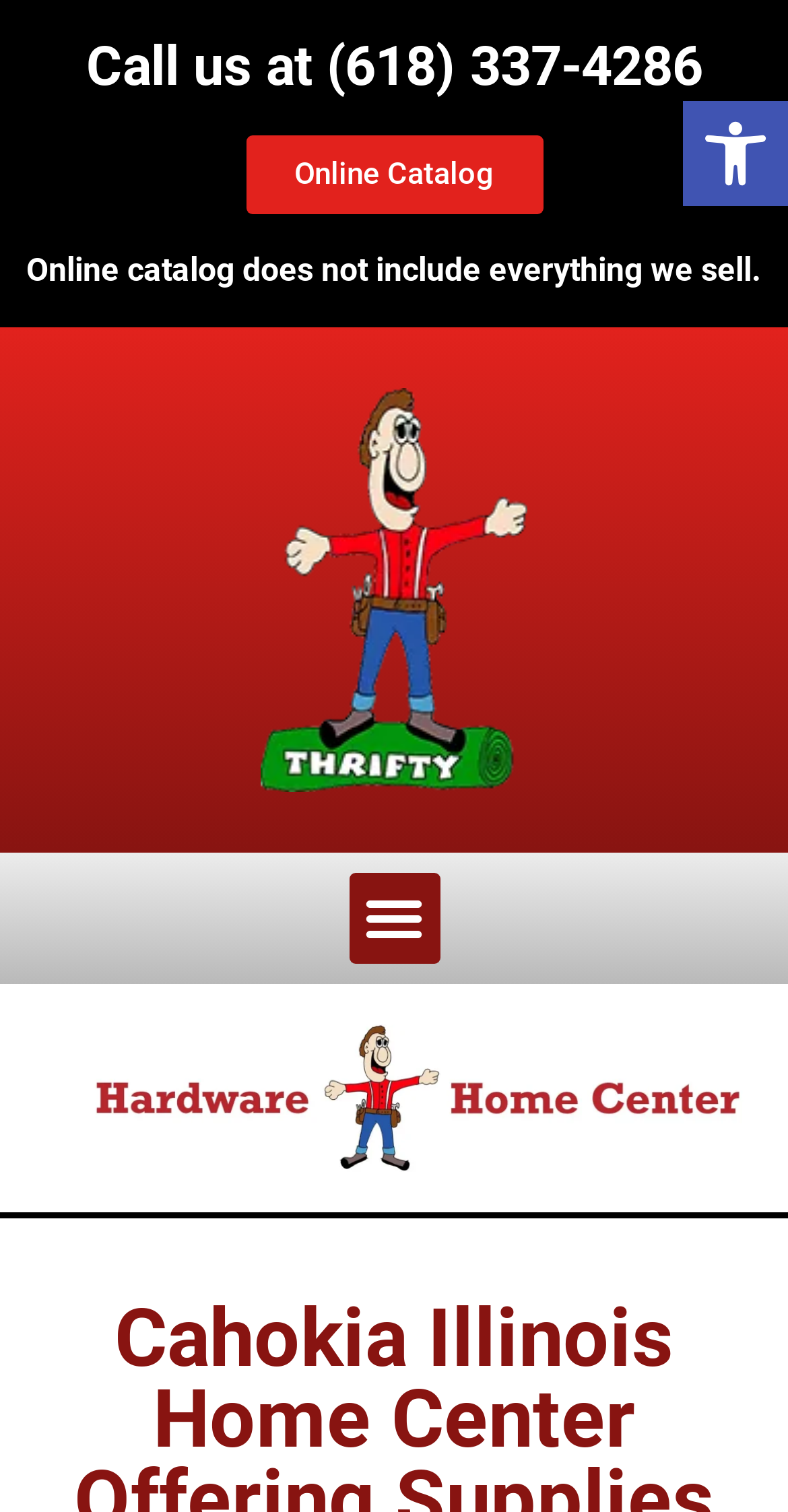What is the purpose of the online catalog?
Kindly answer the question with as much detail as you can.

I inferred the purpose of the online catalog by reading the text that says 'Online catalog does not include everything we sell', implying that the online catalog is meant to showcase some of the products available.